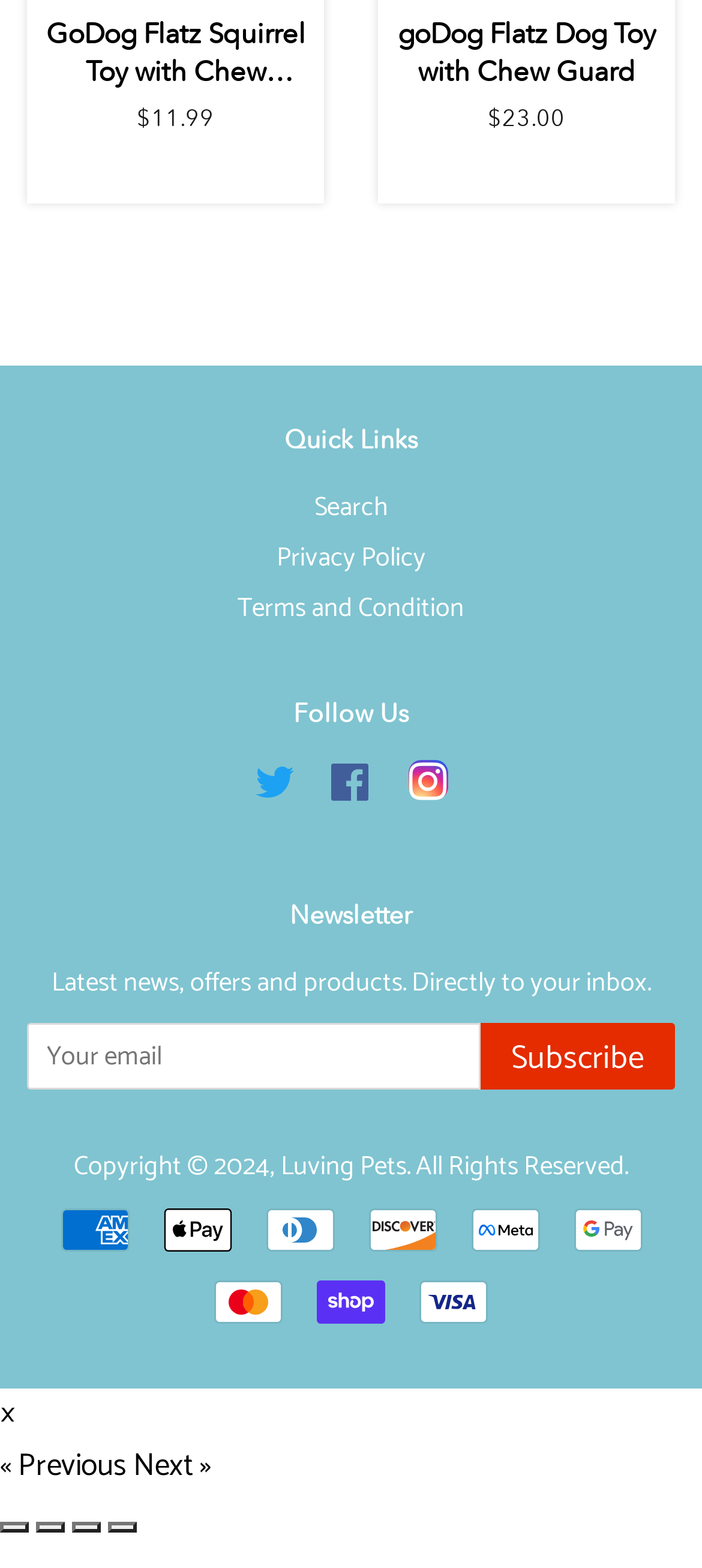What is the text of the first heading?
Refer to the image and provide a one-word or short phrase answer.

Quick Links